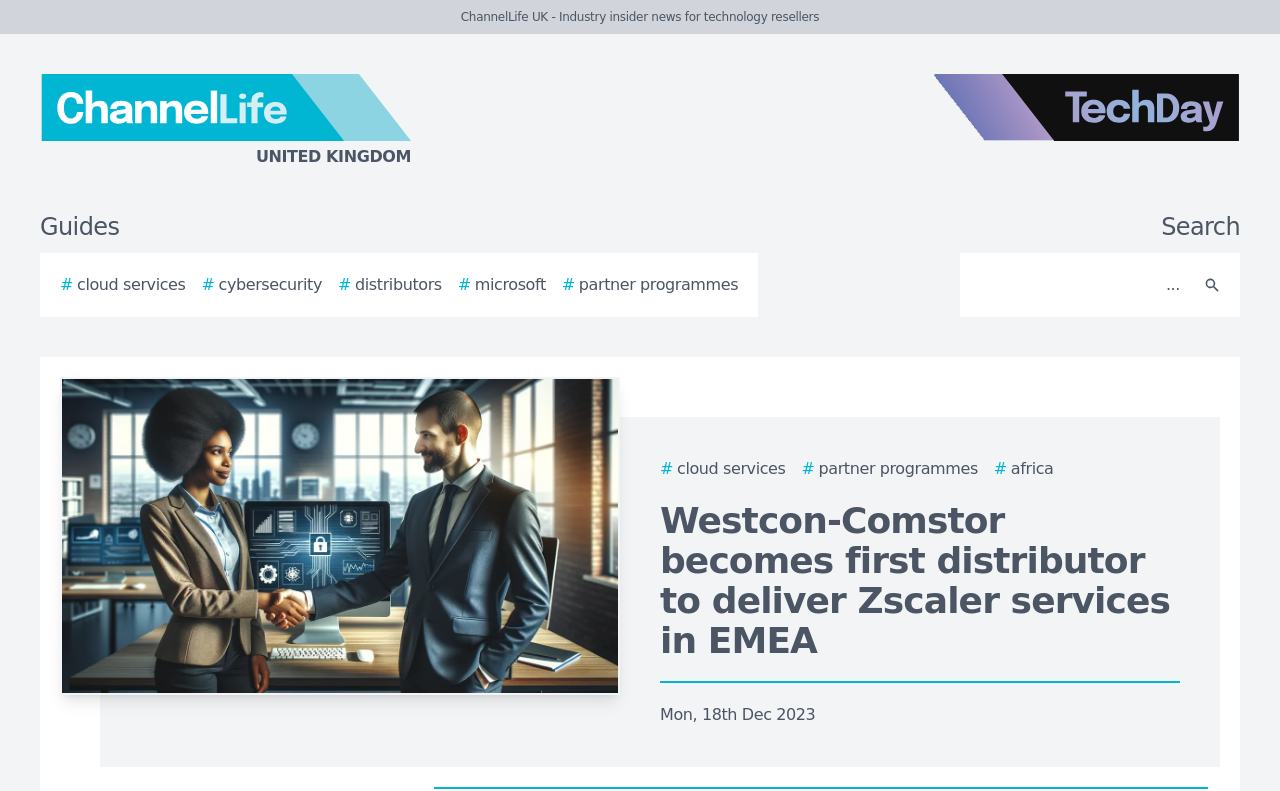Can you provide the bounding box coordinates for the element that should be clicked to implement the instruction: "Search for something"?

[0.756, 0.33, 0.931, 0.391]